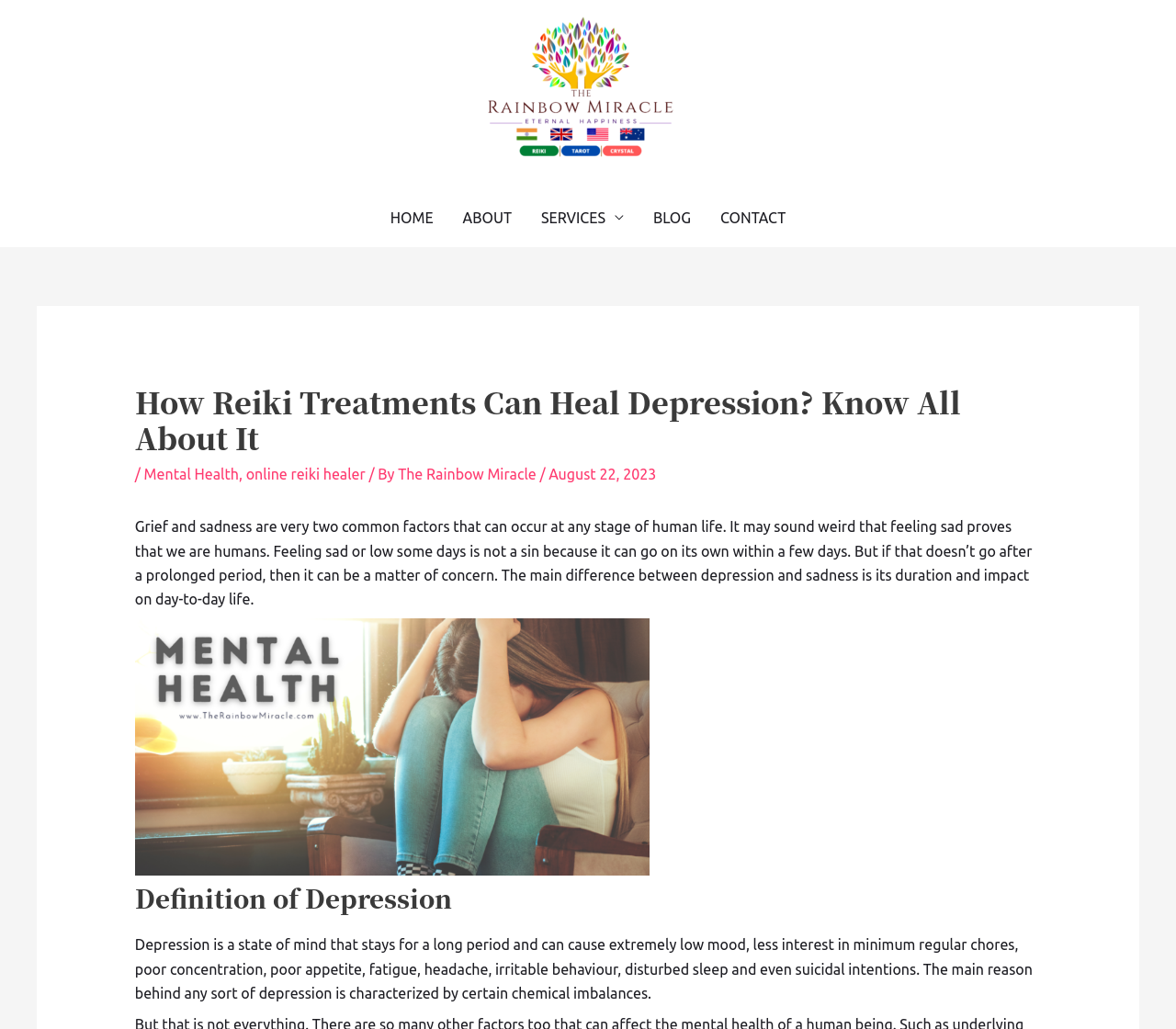Please specify the bounding box coordinates for the clickable region that will help you carry out the instruction: "Click on the 'Dreamyobssession' link".

None